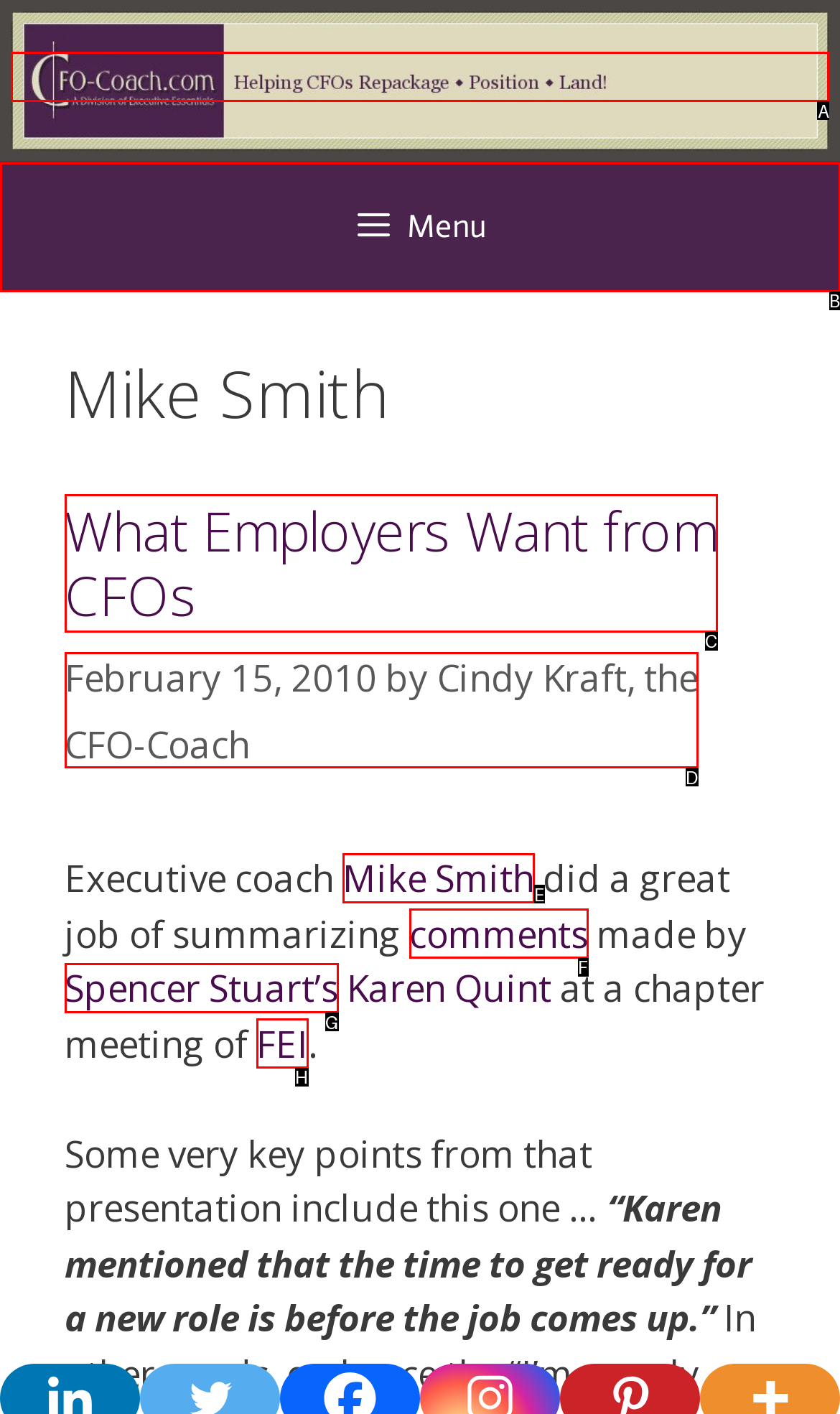Tell me which one HTML element I should click to complete the following instruction: Click the CFO Coach link
Answer with the option's letter from the given choices directly.

A